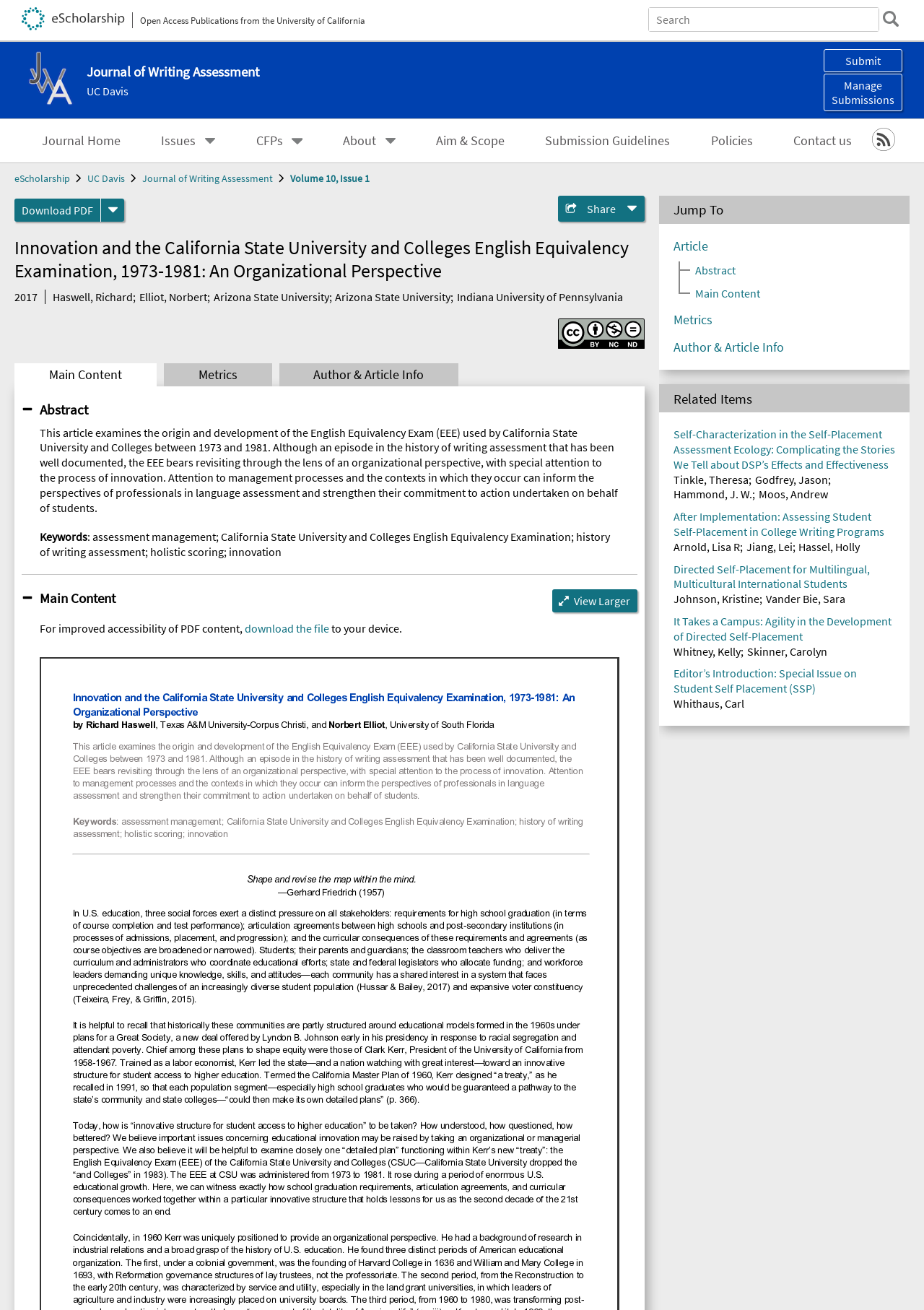Refer to the image and answer the question with as much detail as possible: What is the name of the journal?

The question can be answered by looking at the heading 'Journal of Writing Assessment' which is located at the top of the webpage, indicating that the webpage is related to this journal.